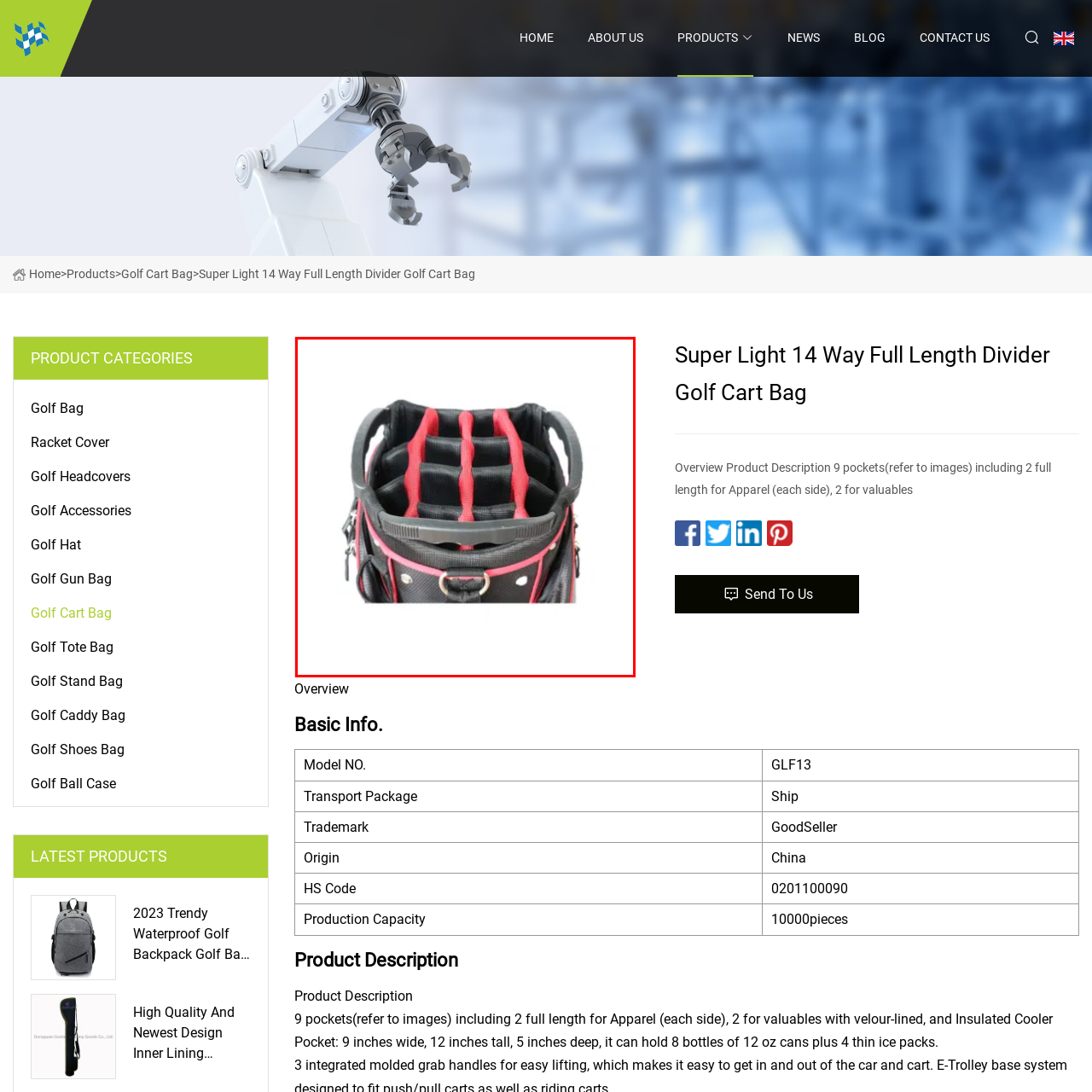Provide a comprehensive description of the image contained within the red rectangle.

The image showcases the interior of a "Super Light 14 Way Full Length Divider Golf Cart Bag." It features a well-structured design with individual compartments, highlighted in a striking combination of black and red. The dividers are padded and arranged to securely hold golf clubs, ensuring they are organized and easily accessible during use. This bag is designed with functionality in mind, catering to golfers who appreciate efficiency and style on the course. The sturdy handles make it easy to transport, while the overall layout appears to offer ample space for equipment and accessories.